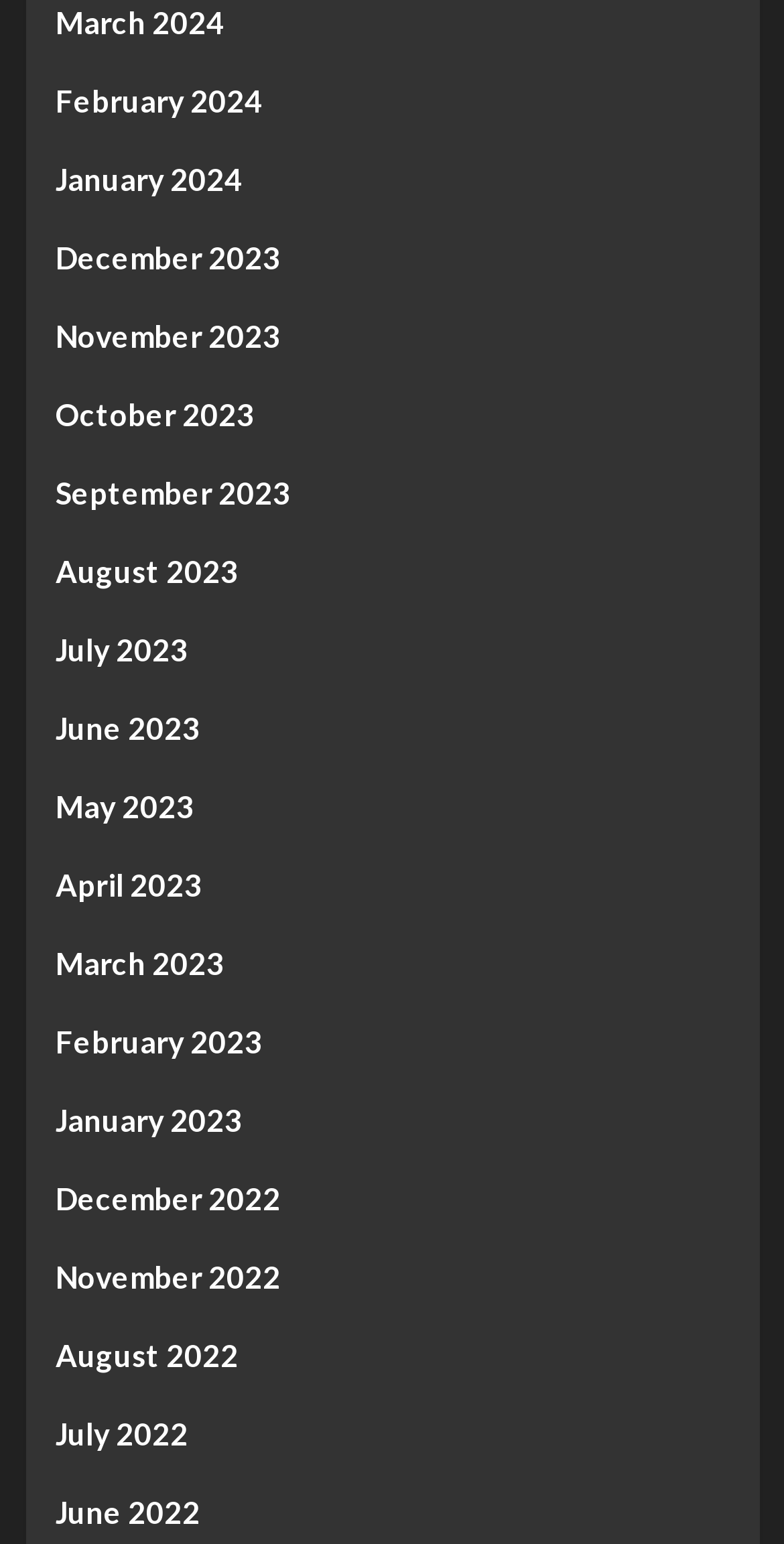Give a one-word or short-phrase answer to the following question: 
Are the months listed in chronological order?

Yes